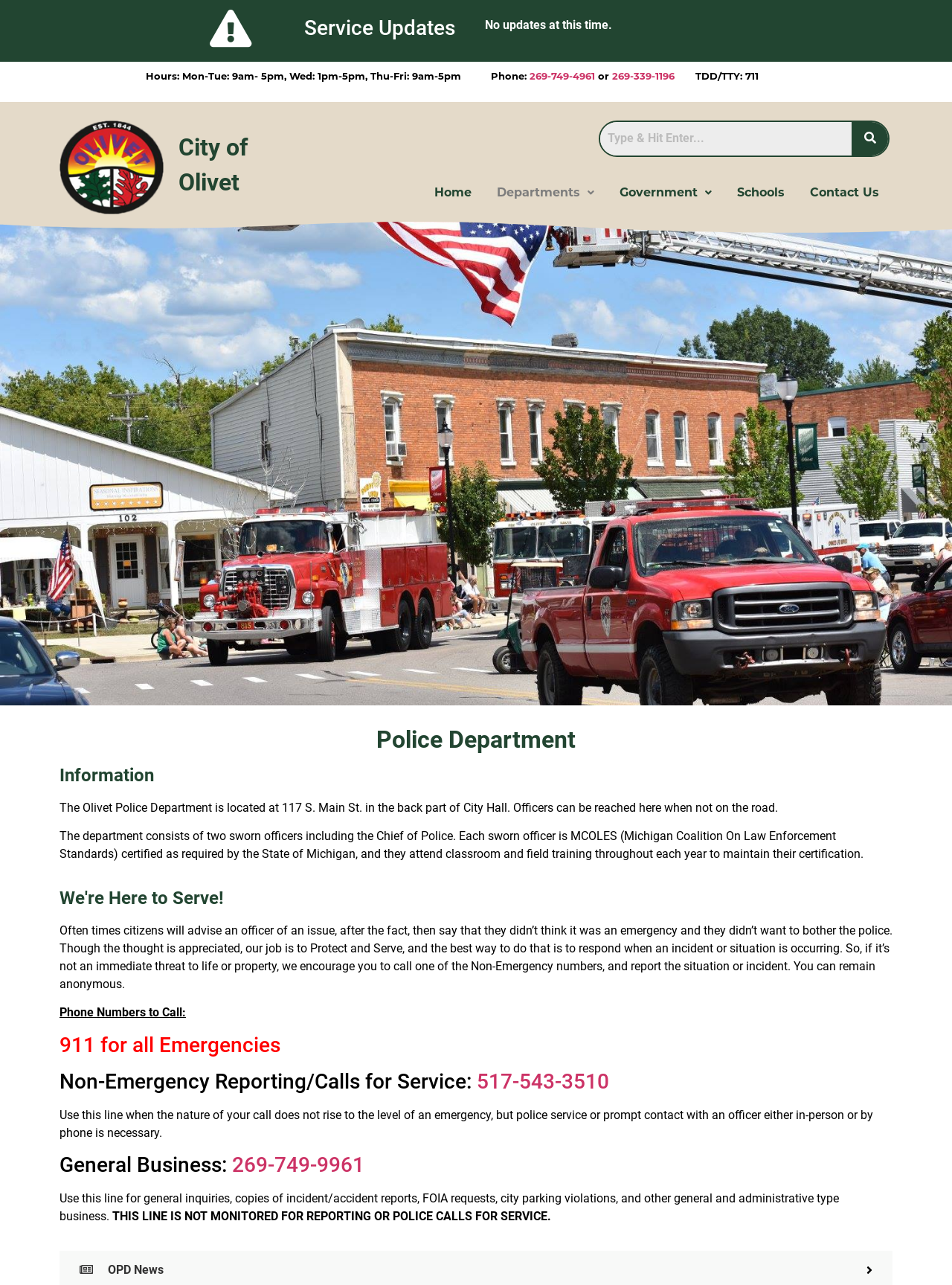Locate the bounding box coordinates of the item that should be clicked to fulfill the instruction: "Call the police department".

[0.556, 0.054, 0.625, 0.064]